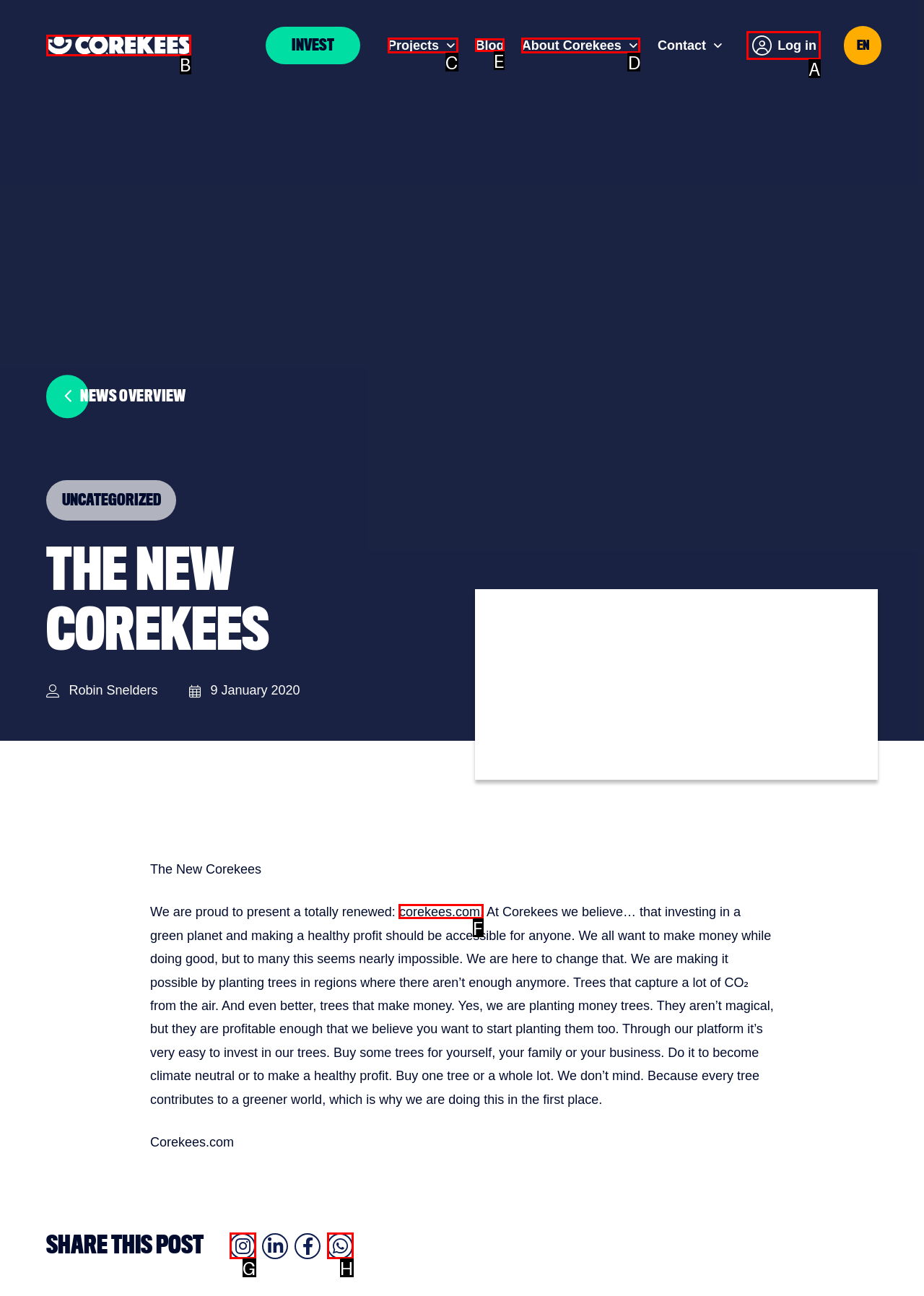Choose the HTML element that should be clicked to accomplish the task: Visit the 'Corekees.com' website. Answer with the letter of the chosen option.

F